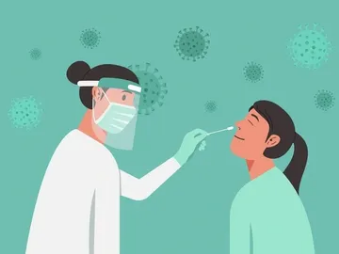What is the patient's emotional state?
Look at the image and answer the question using a single word or phrase.

Calm and attentive